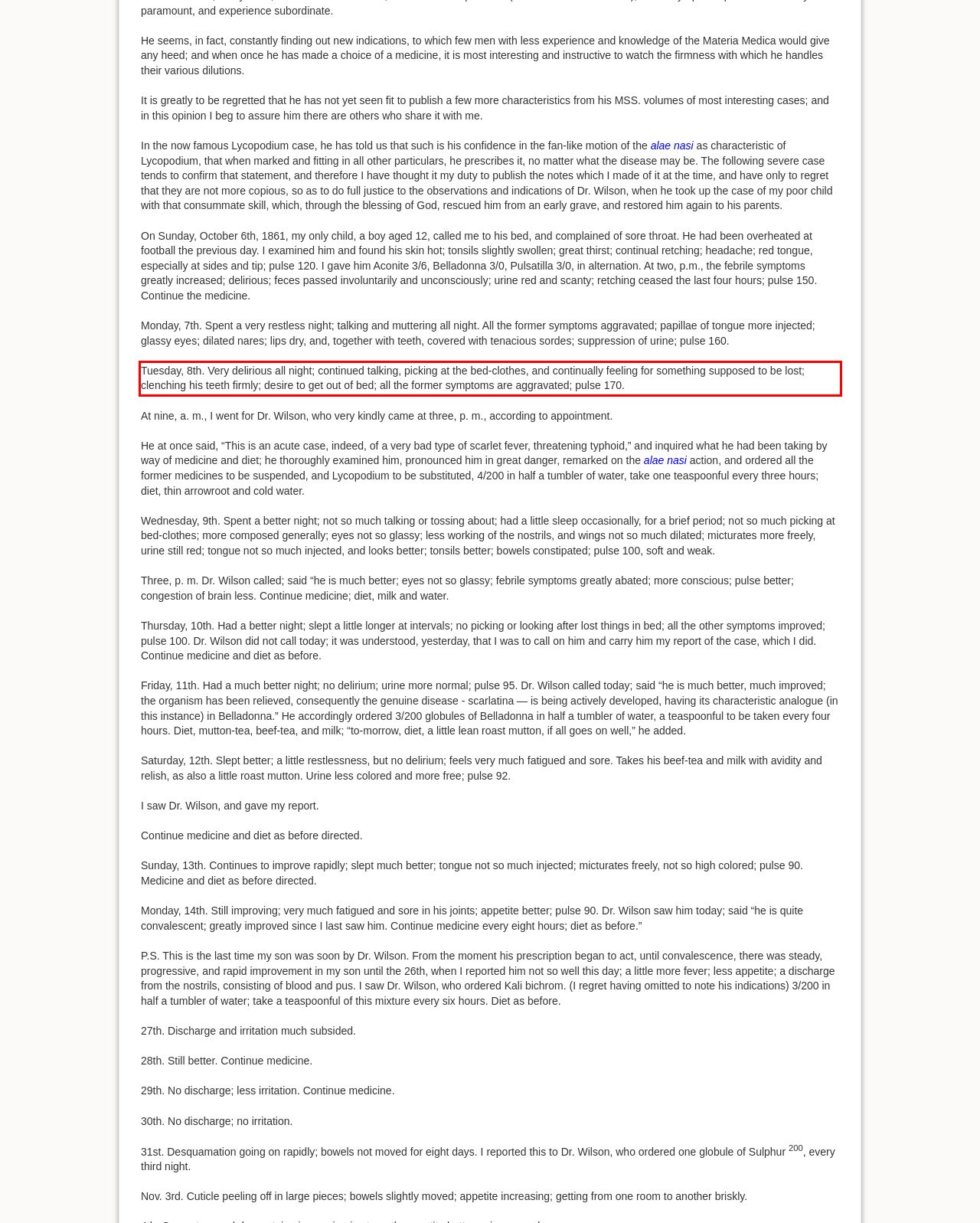From the screenshot of the webpage, locate the red bounding box and extract the text contained within that area.

Tuesday, 8th. Very delirious all night; continued talking, picking at the bed-clothes, and continually feeling for something supposed to be lost; clenching his teeth firmly; desire to get out of bed; all the former symptoms are aggravated; pulse 170.